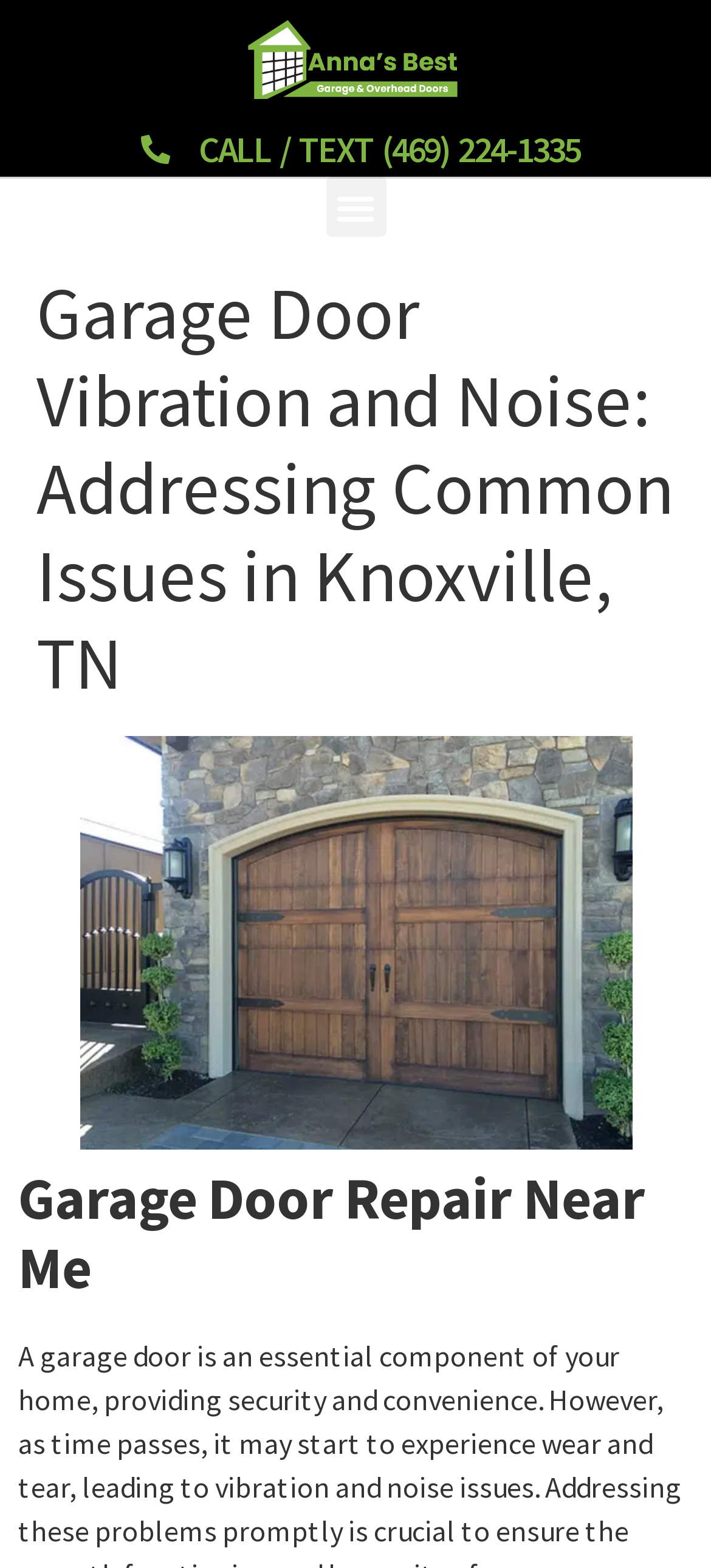Identify the bounding box for the UI element described as: "aria-label="Anna TX Garage Doors"". The coordinates should be four float numbers between 0 and 1, i.e., [left, top, right, bottom].

[0.0, 0.012, 1.0, 0.066]